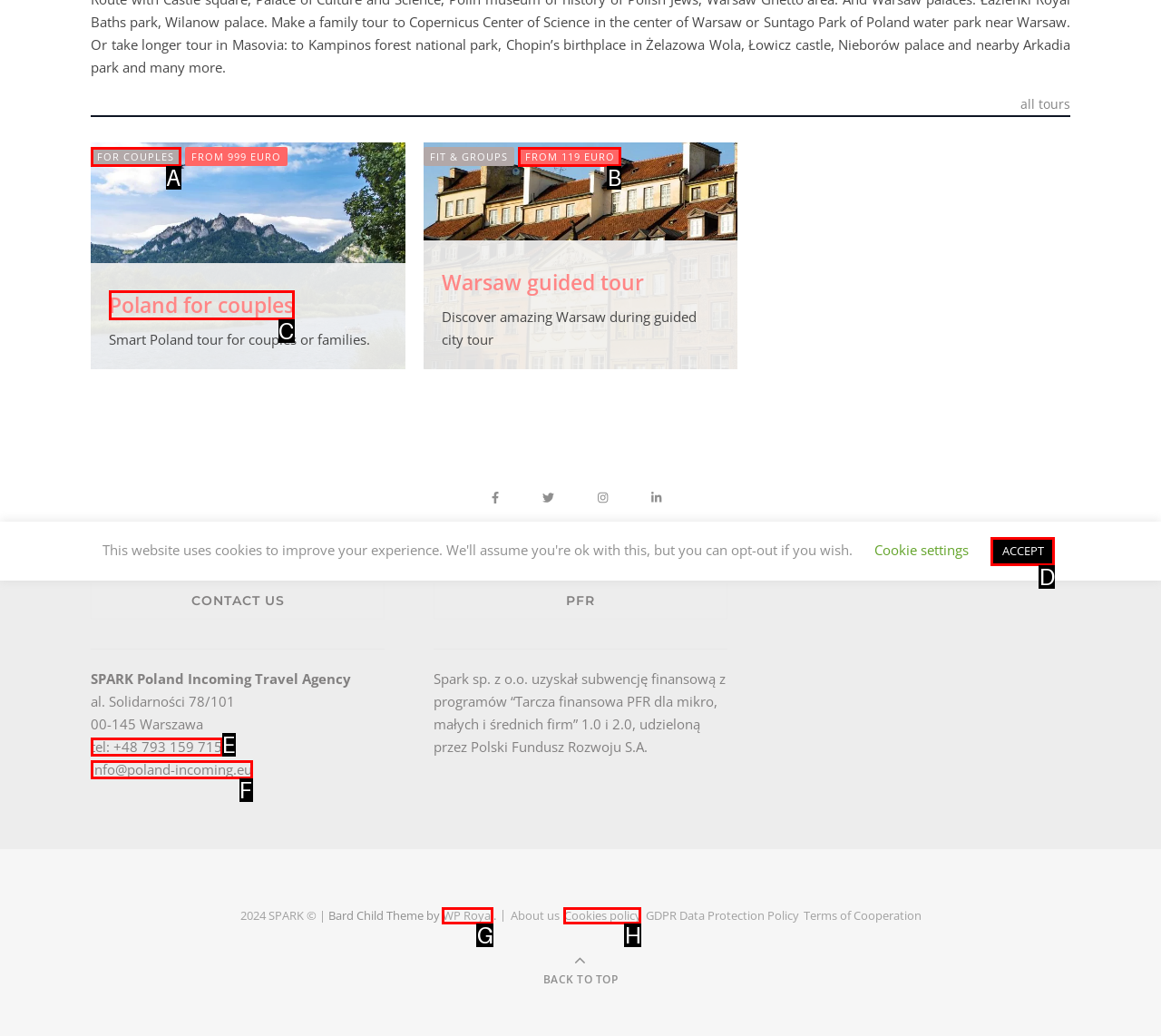From the description: info@poland-incoming.eu, select the HTML element that fits best. Reply with the letter of the appropriate option.

F